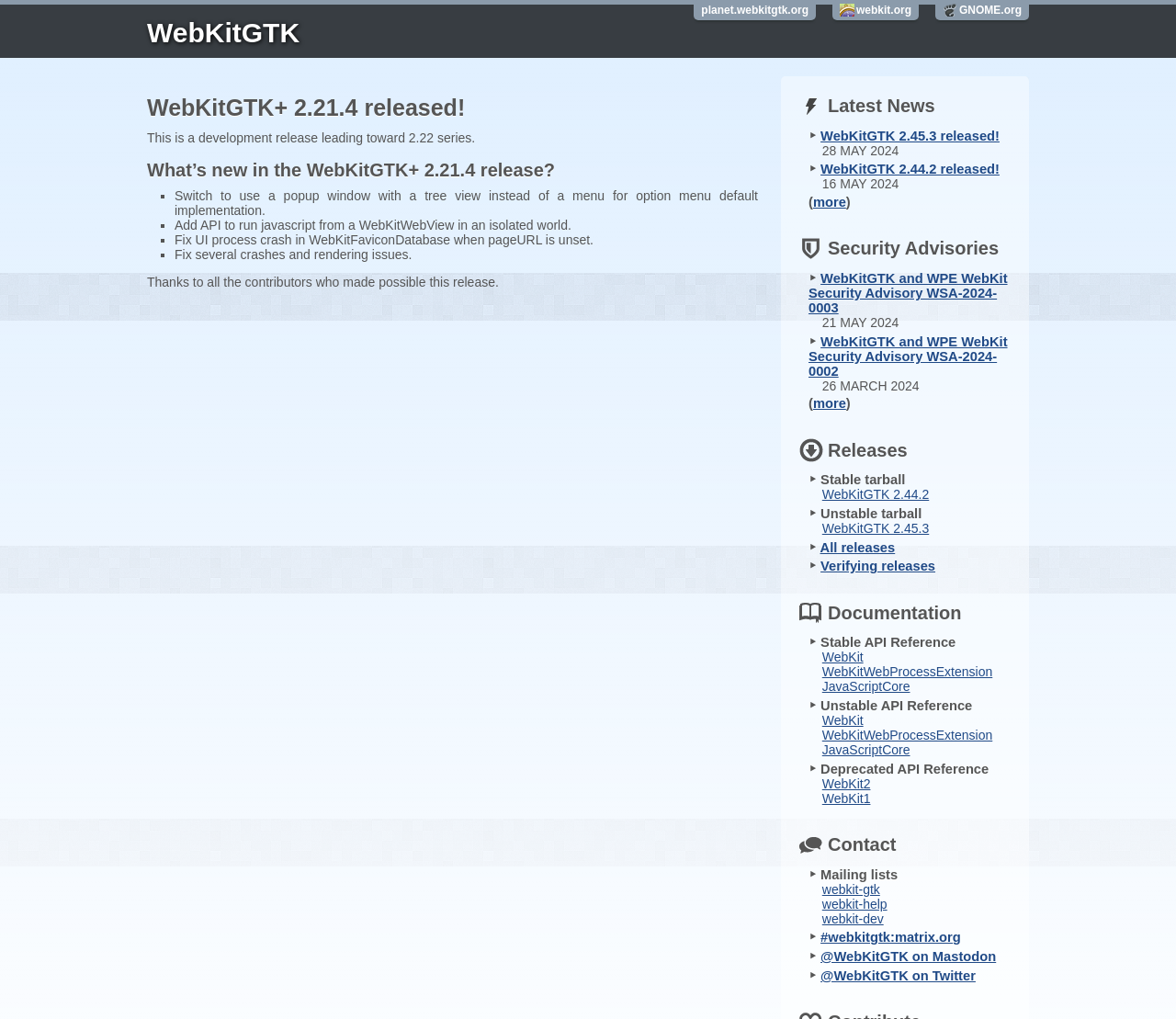Based on the image, provide a detailed and complete answer to the question: 
What is the purpose of the WebKitGTK+ 2.21.4 release?

The question can be answered by reading the StaticText 'This is a development release leading toward 2.22 series.' which is located below the heading, indicating that the purpose of the WebKitGTK+ 2.21.4 release is a development release leading toward 2.22 series.